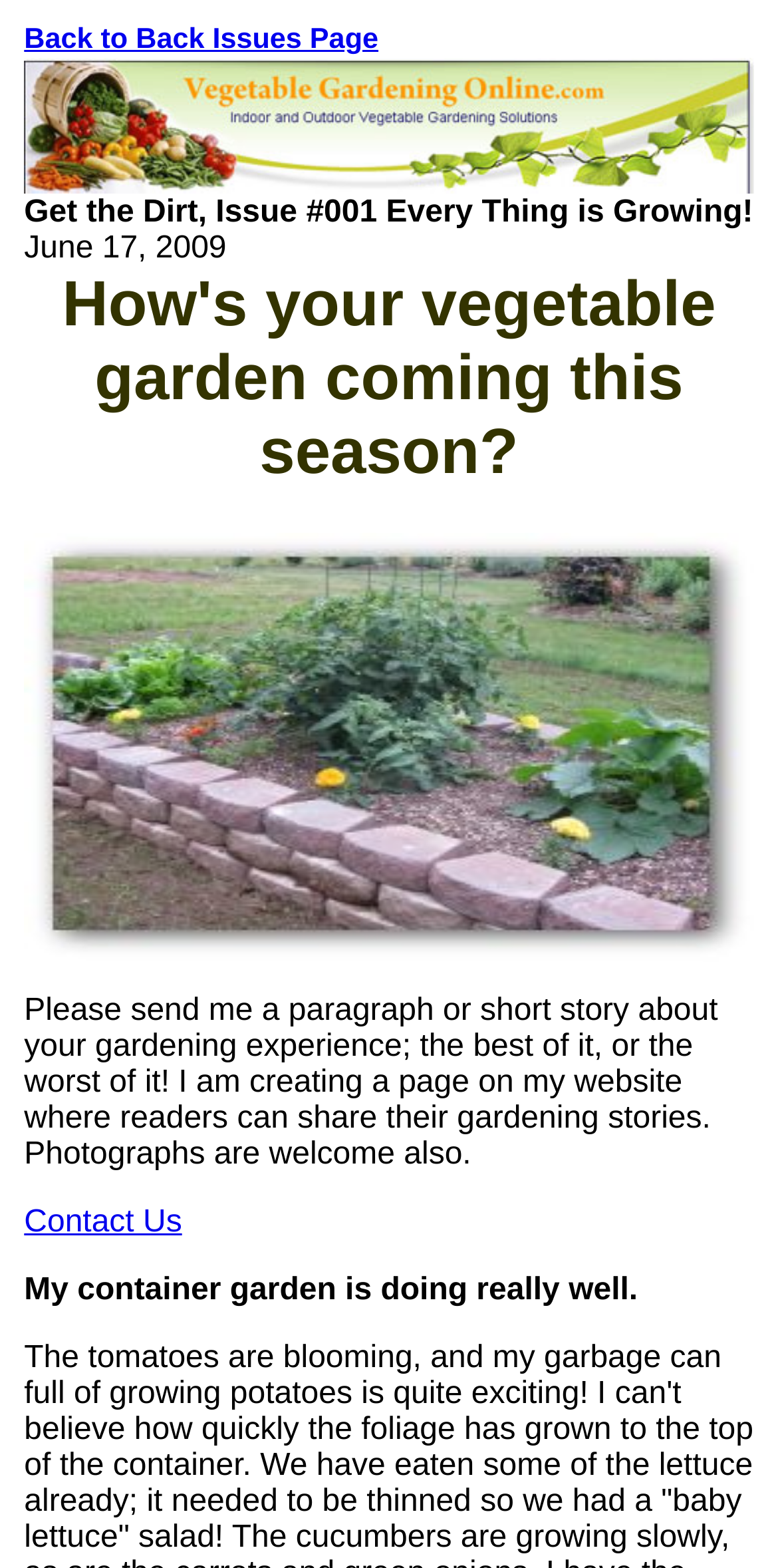Locate the bounding box of the UI element based on this description: "November 2022". Provide four float numbers between 0 and 1 as [left, top, right, bottom].

None